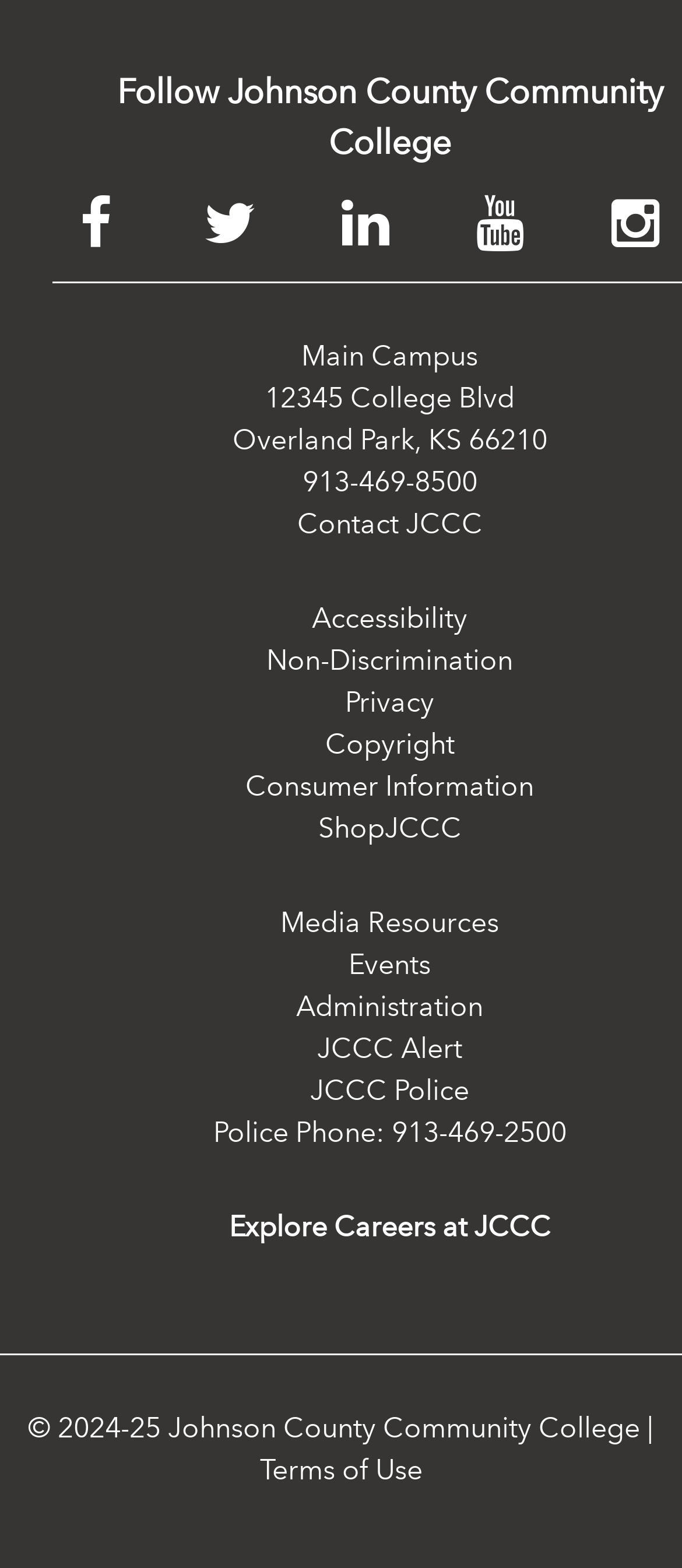What is the name of the college?
Using the picture, provide a one-word or short phrase answer.

Johnson County Community College